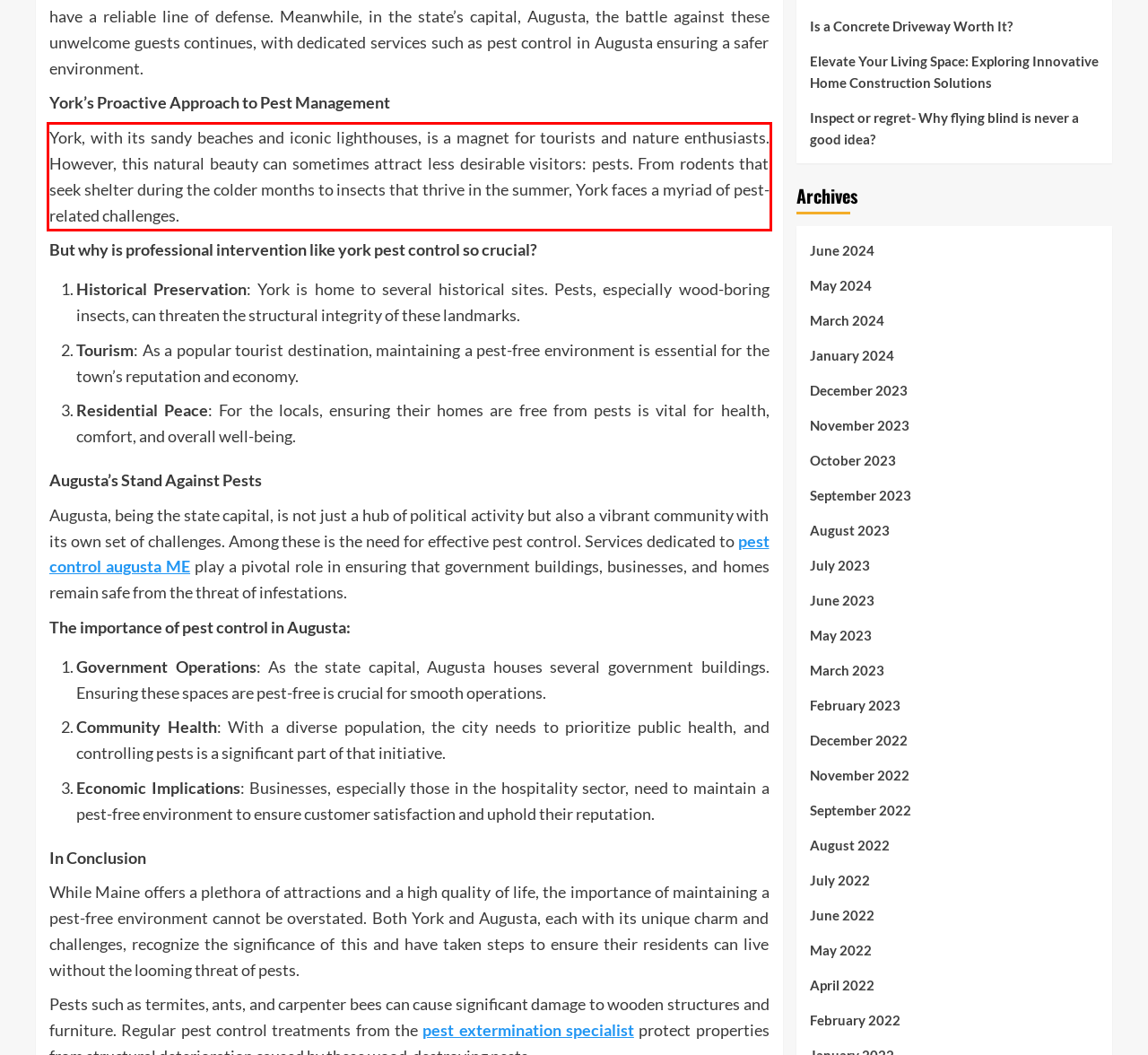You are provided with a screenshot of a webpage containing a red bounding box. Please extract the text enclosed by this red bounding box.

York, with its sandy beaches and iconic lighthouses, is a magnet for tourists and nature enthusiasts. However, this natural beauty can sometimes attract less desirable visitors: pests. From rodents that seek shelter during the colder months to insects that thrive in the summer, York faces a myriad of pest-related challenges.